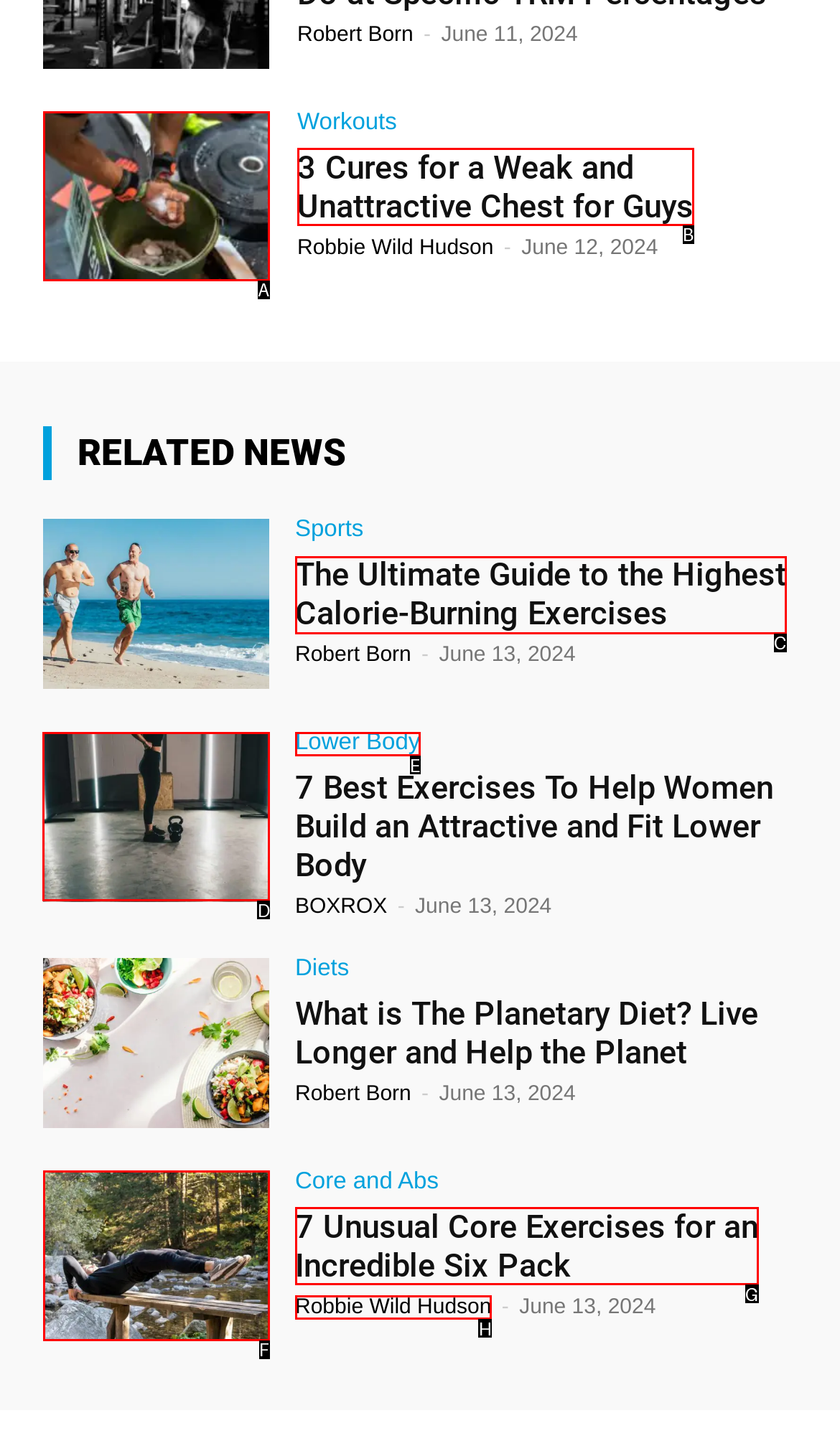Given the task: Read the news about 7 Best Exercises To Help Women Build an Attractive and Fit Lower Body, point out the letter of the appropriate UI element from the marked options in the screenshot.

D